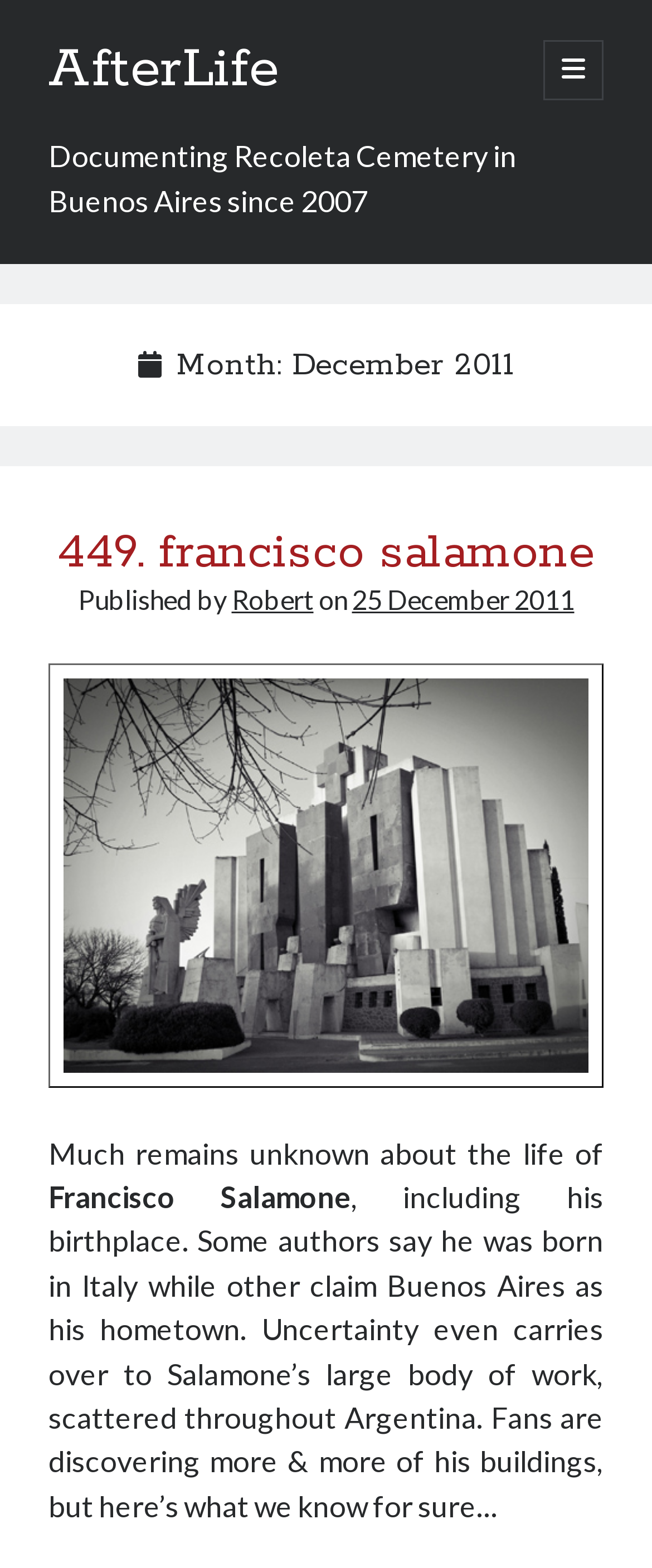Please provide a brief answer to the following inquiry using a single word or phrase:
What is the date of the article '449. francisco salamone'?

25 December 2011